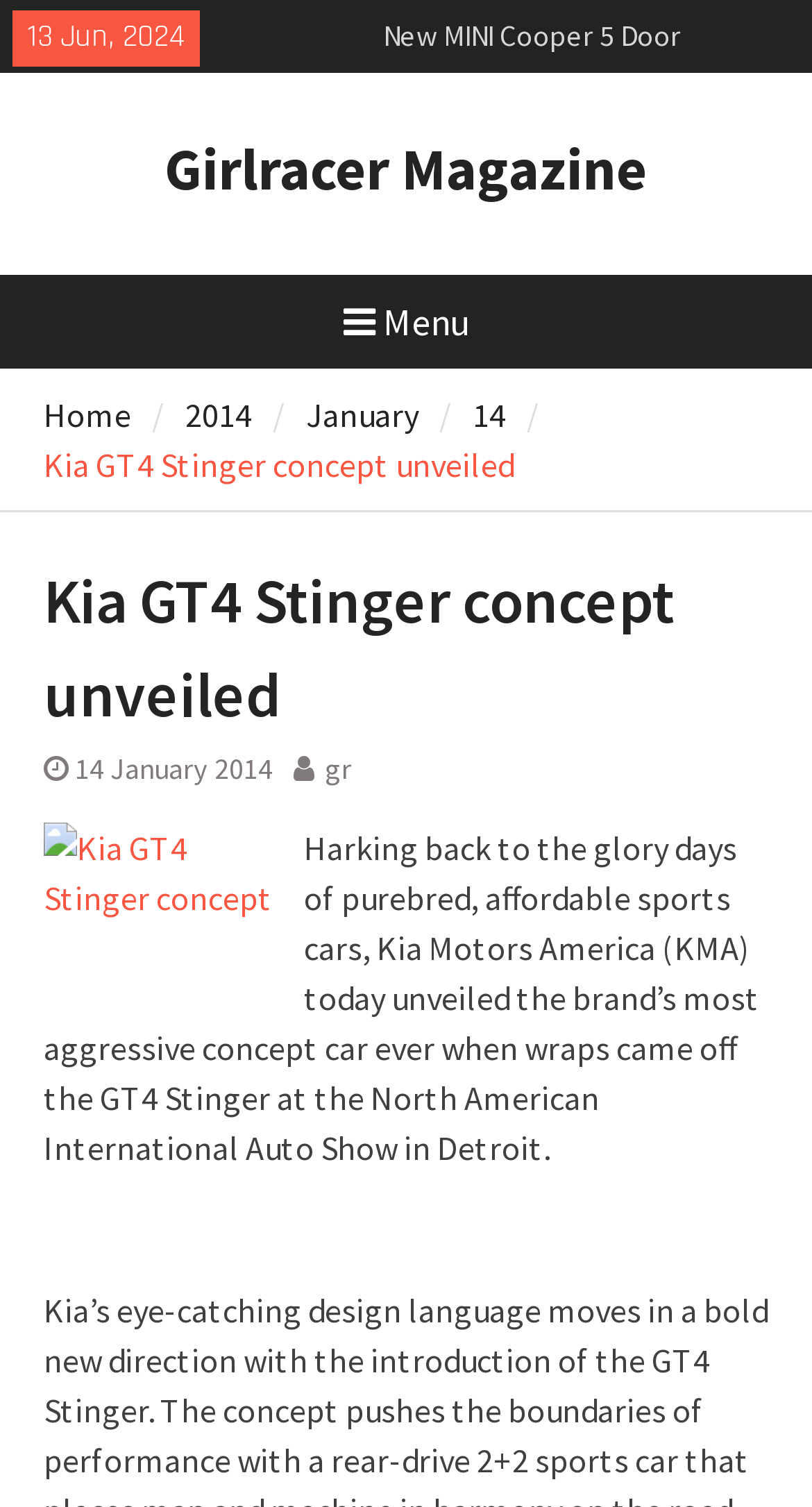What is the location of the auto show where the GT4 Stinger was unveiled?
From the details in the image, answer the question comprehensively.

I found the location of the auto show by reading the first sentence of the article, which says '...when wraps came off the GT4 Stinger at the North American International Auto Show in Detroit.' This clearly states that the location is Detroit.